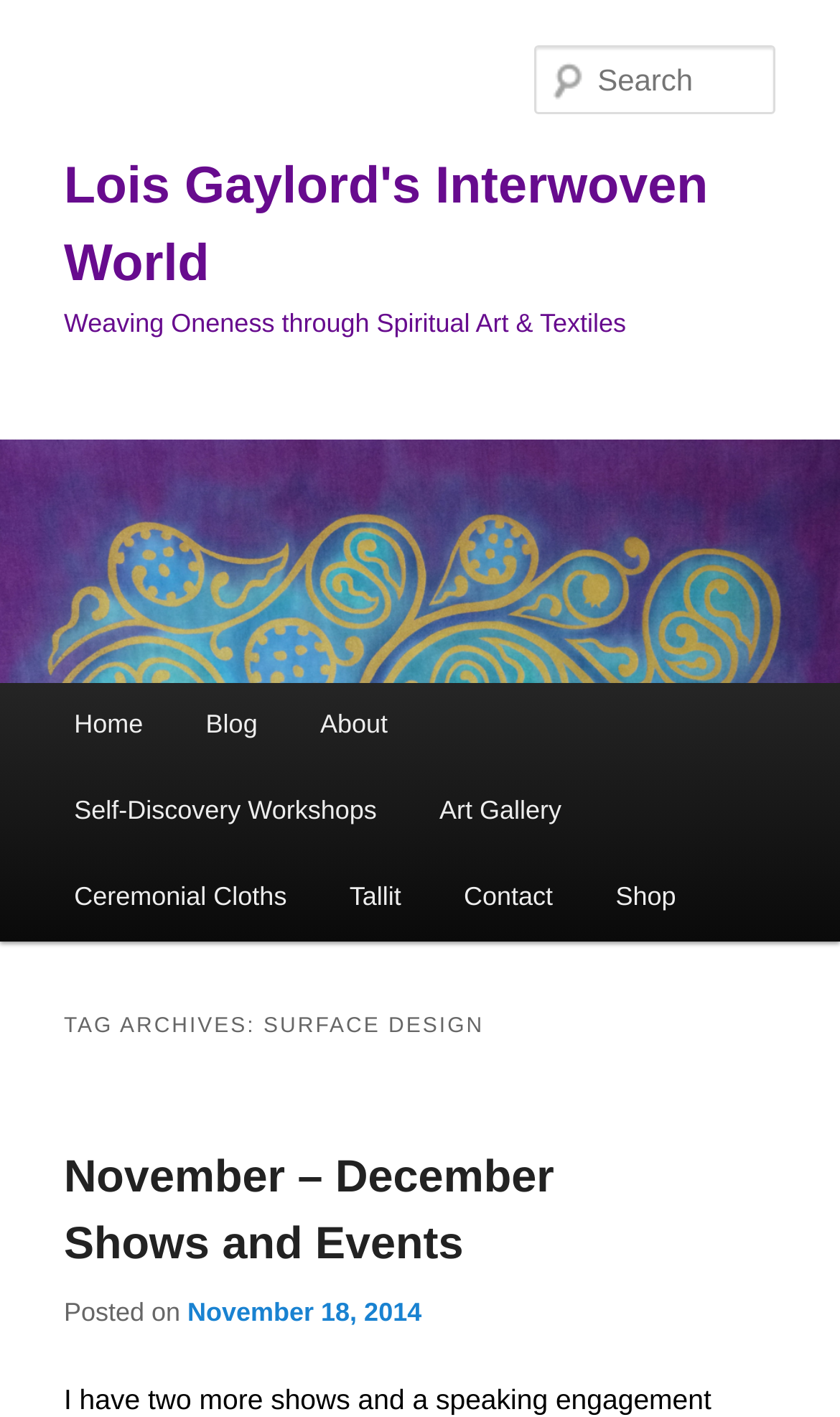What is the title of the latest blog post?
Use the information from the image to give a detailed answer to the question.

I can see that there is a heading 'November – December Shows and Events' with a link and a timestamp, which suggests that this is the title of the latest blog post.